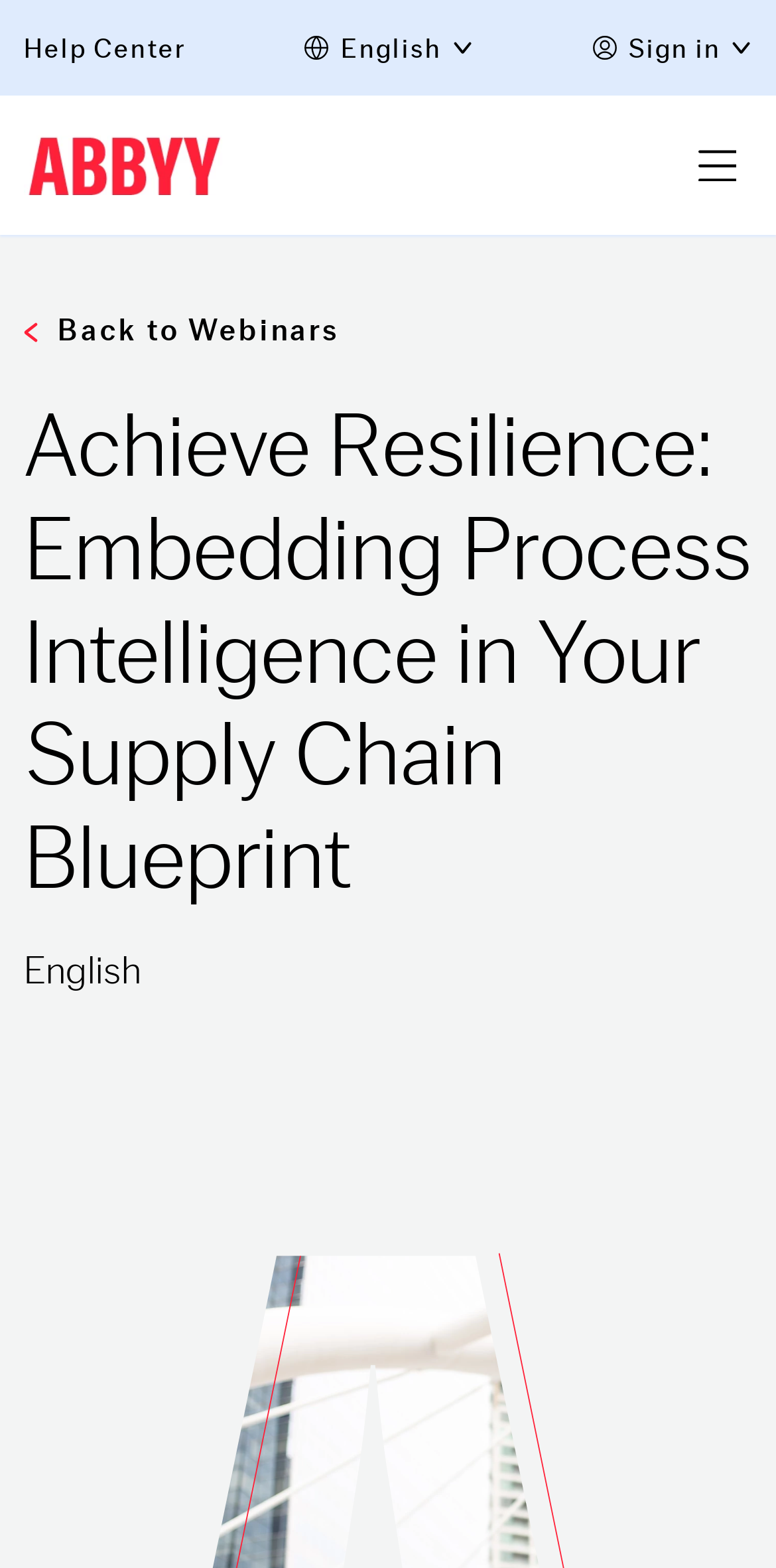Using the description: "EasyHydroponics", determine the UI element's bounding box coordinates. Ensure the coordinates are in the format of four float numbers between 0 and 1, i.e., [left, top, right, bottom].

None